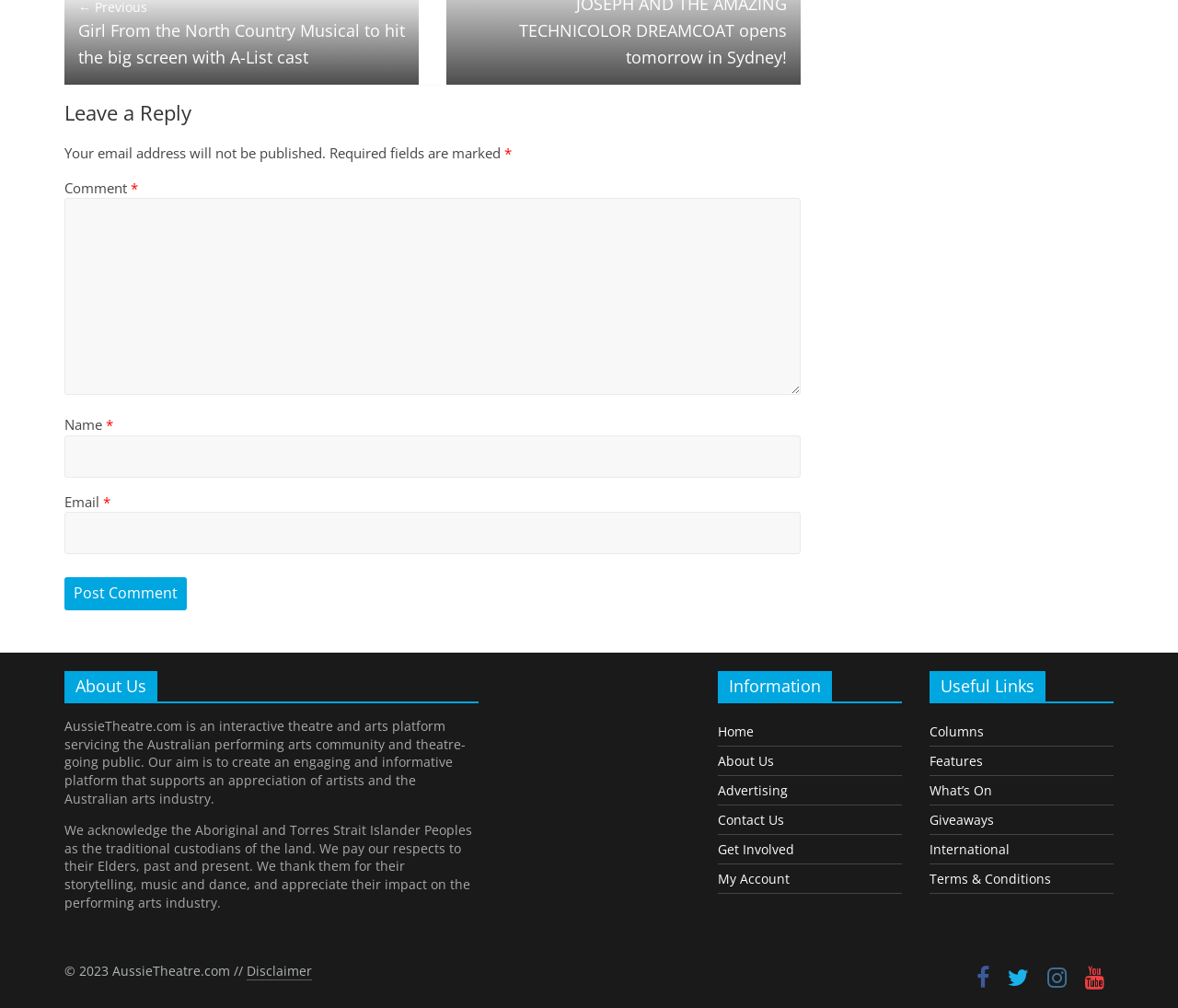Specify the bounding box coordinates of the area that needs to be clicked to achieve the following instruction: "Enter your name".

[0.055, 0.432, 0.68, 0.474]